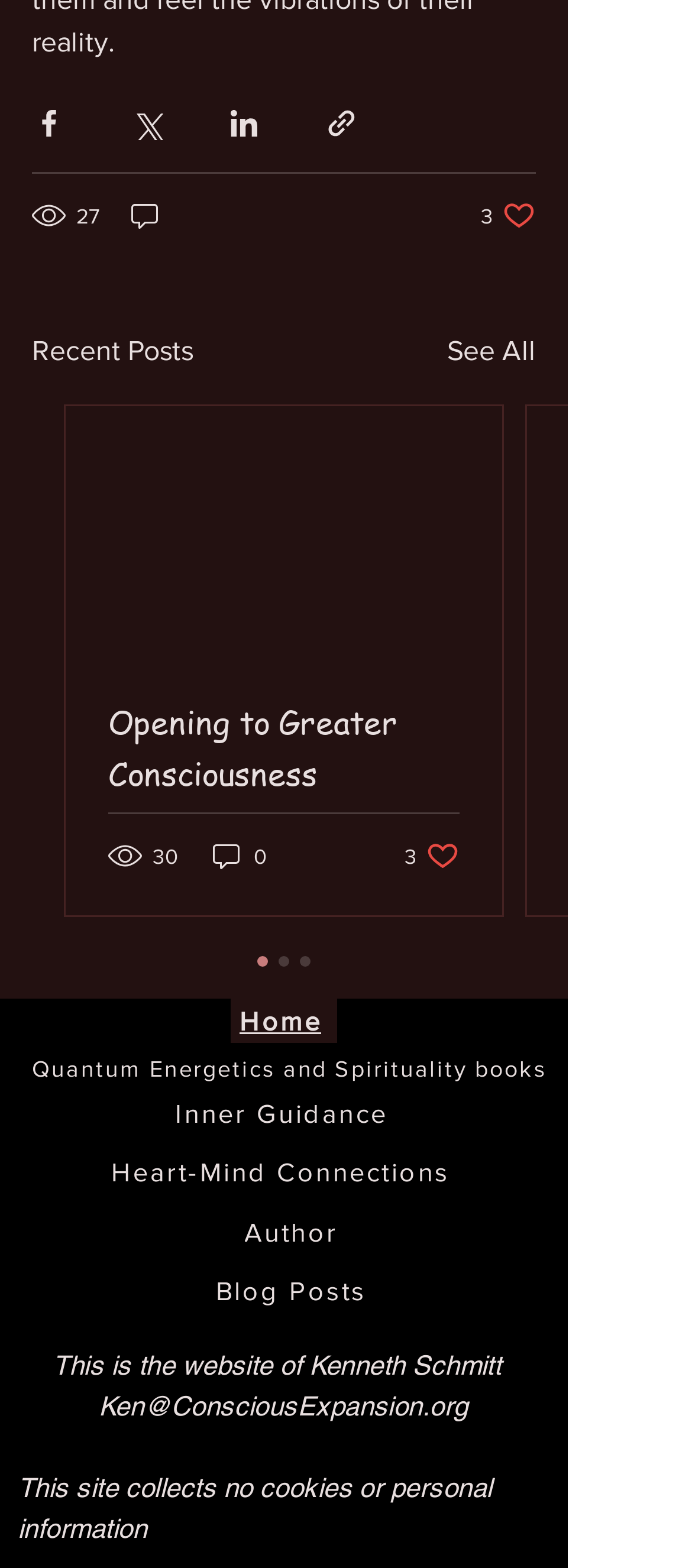Given the description: "About Us", determine the bounding box coordinates of the UI element. The coordinates should be formatted as four float numbers between 0 and 1, [left, top, right, bottom].

None